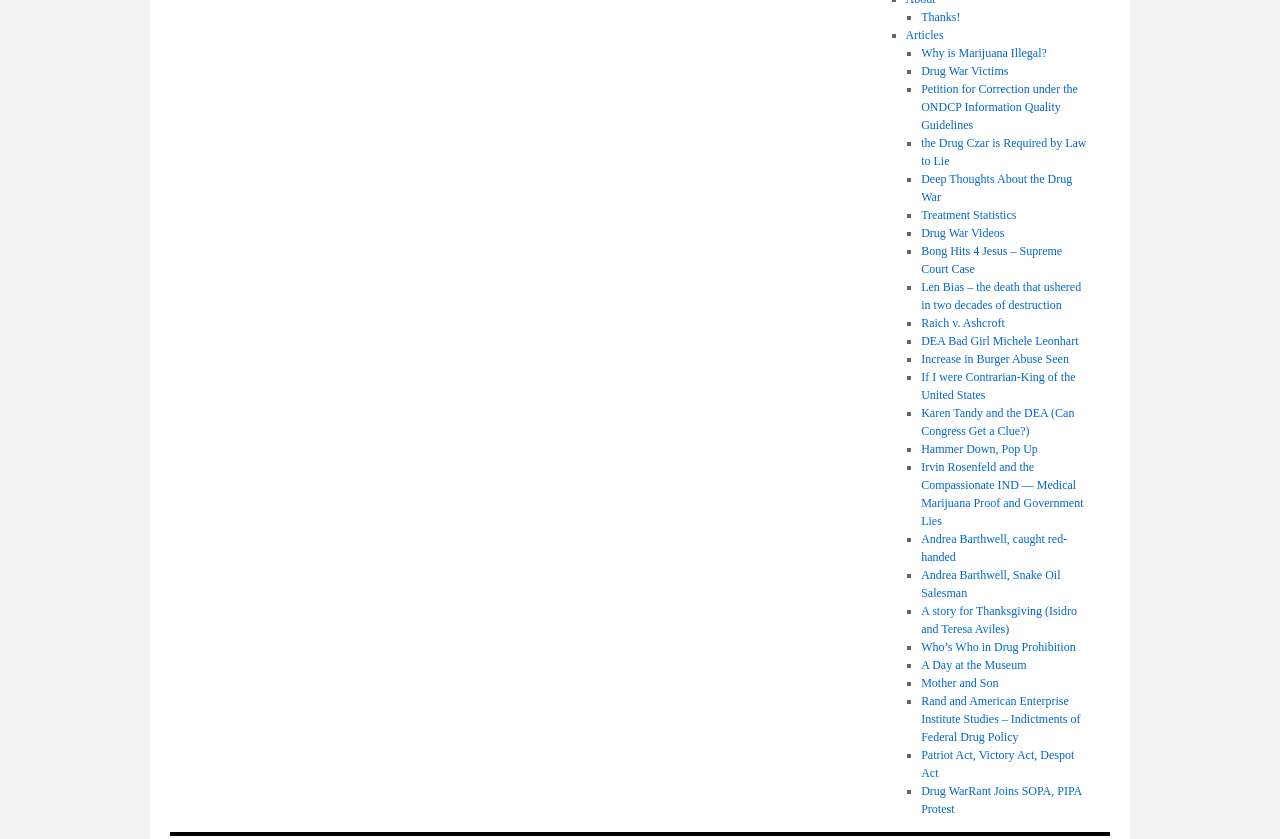Determine the bounding box coordinates of the section I need to click to execute the following instruction: "Click on 'Why is Marijuana Illegal?'". Provide the coordinates as four float numbers between 0 and 1, i.e., [left, top, right, bottom].

[0.72, 0.055, 0.818, 0.071]